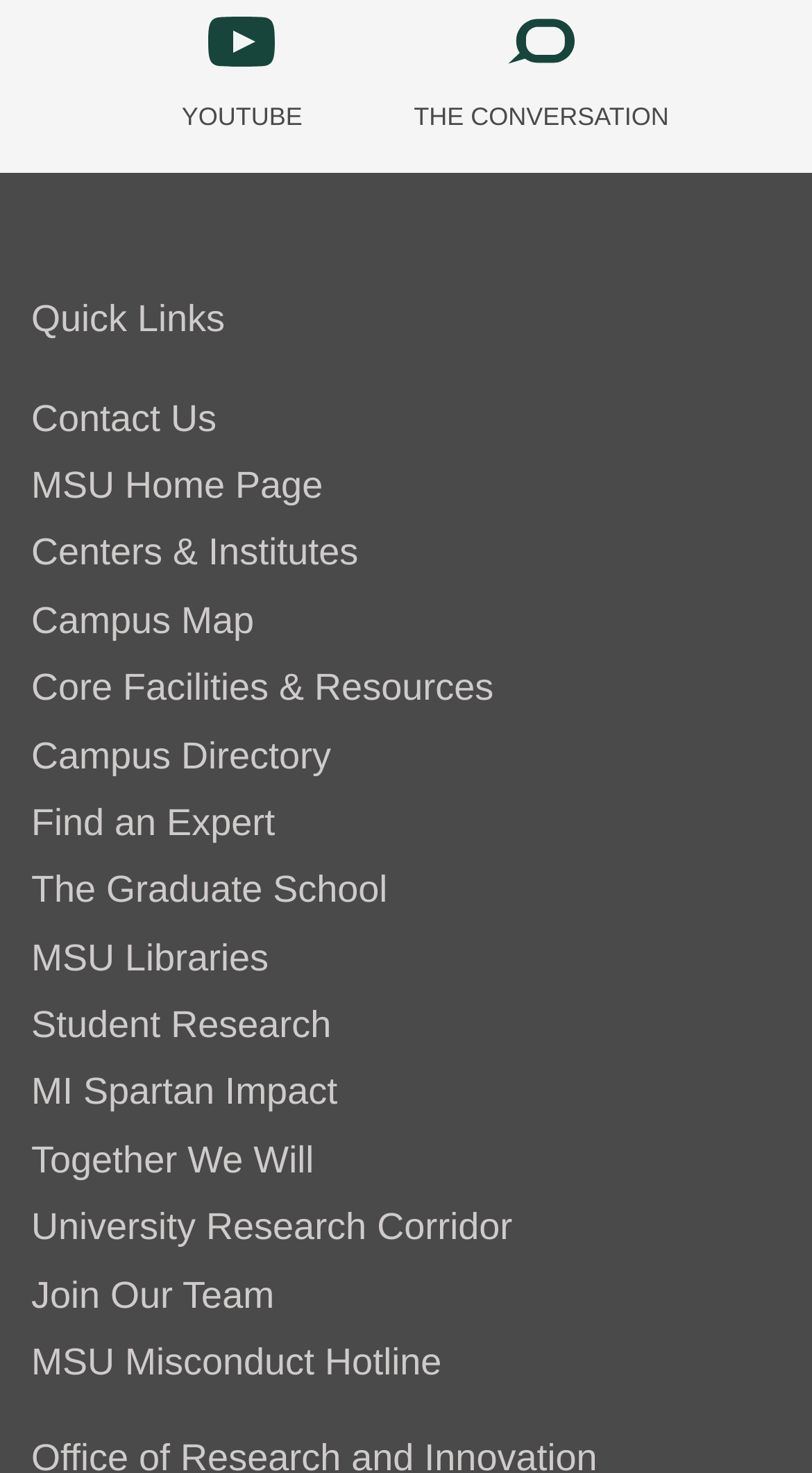Please identify the bounding box coordinates of the area that needs to be clicked to follow this instruction: "Explore Centers & Institutes".

[0.038, 0.361, 0.441, 0.389]